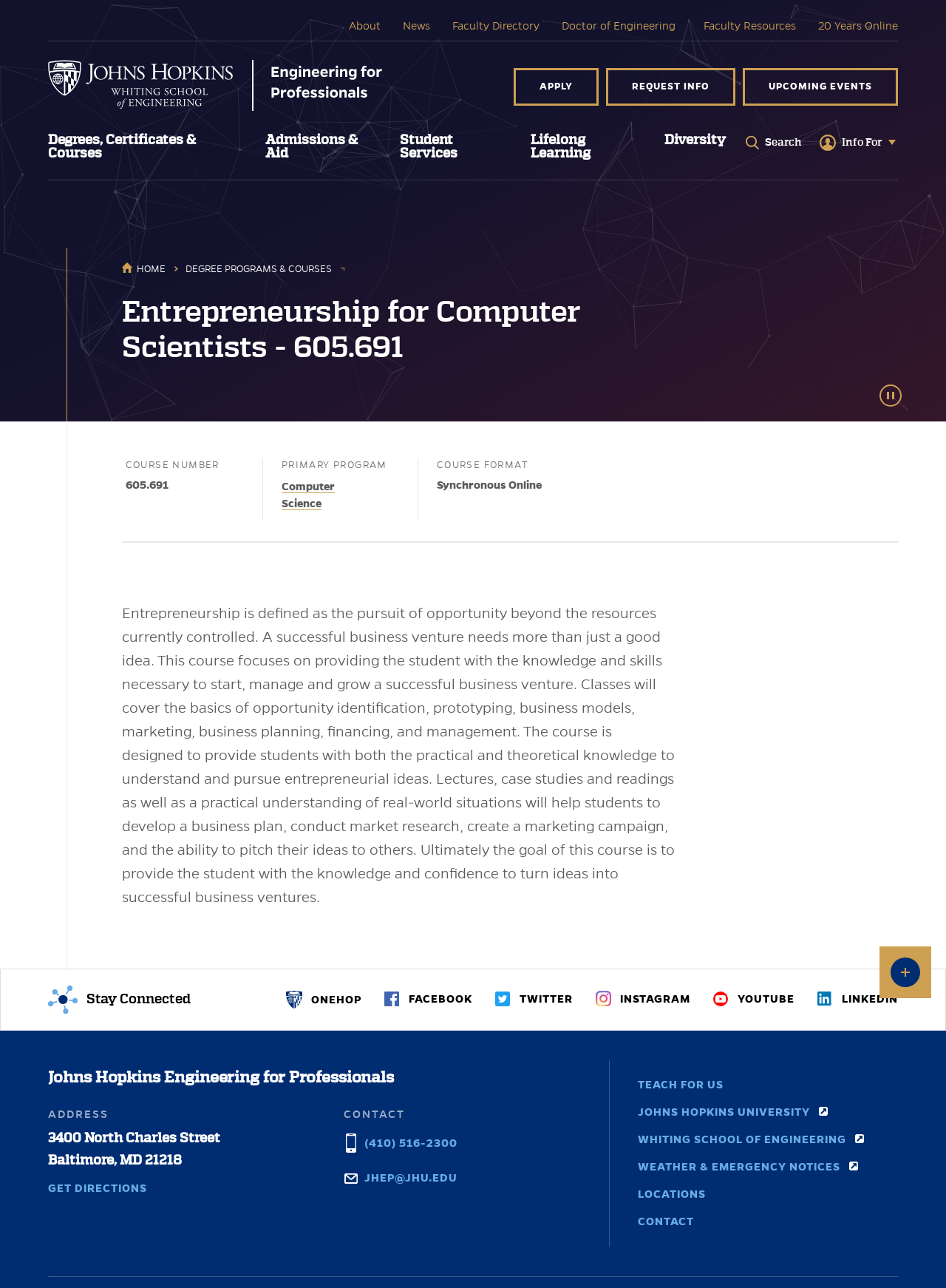What is the format of the course?
Based on the visual information, provide a detailed and comprehensive answer.

I found the course format by looking at the main content section of the webpage, where it is listed as 'COURSE FORMAT' with the value 'Synchronous Online'.